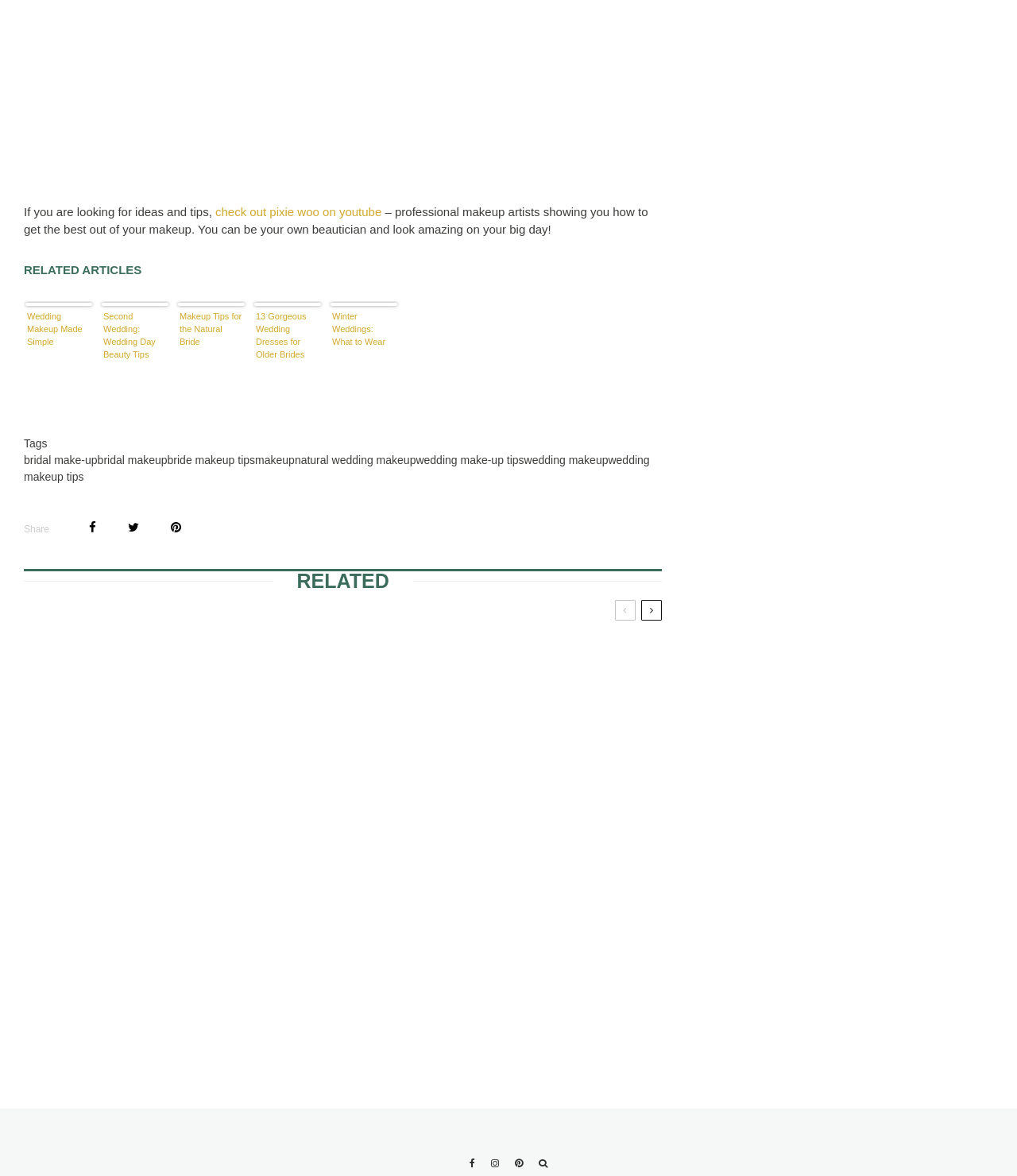Answer succinctly with a single word or phrase:
What is the purpose of the 'RELATED ARTICLES' section?

To provide additional resources